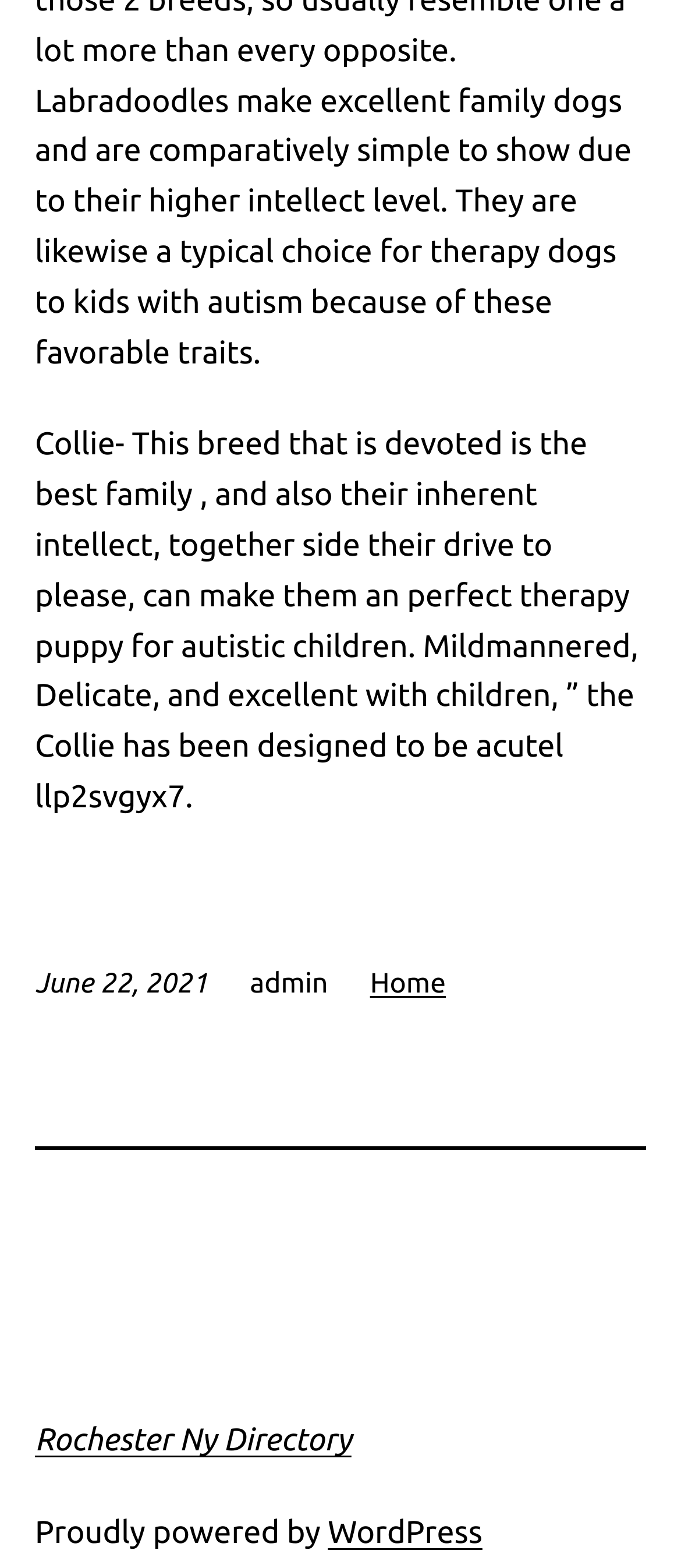Answer the question using only a single word or phrase: 
What is the breed of dog described?

Collie